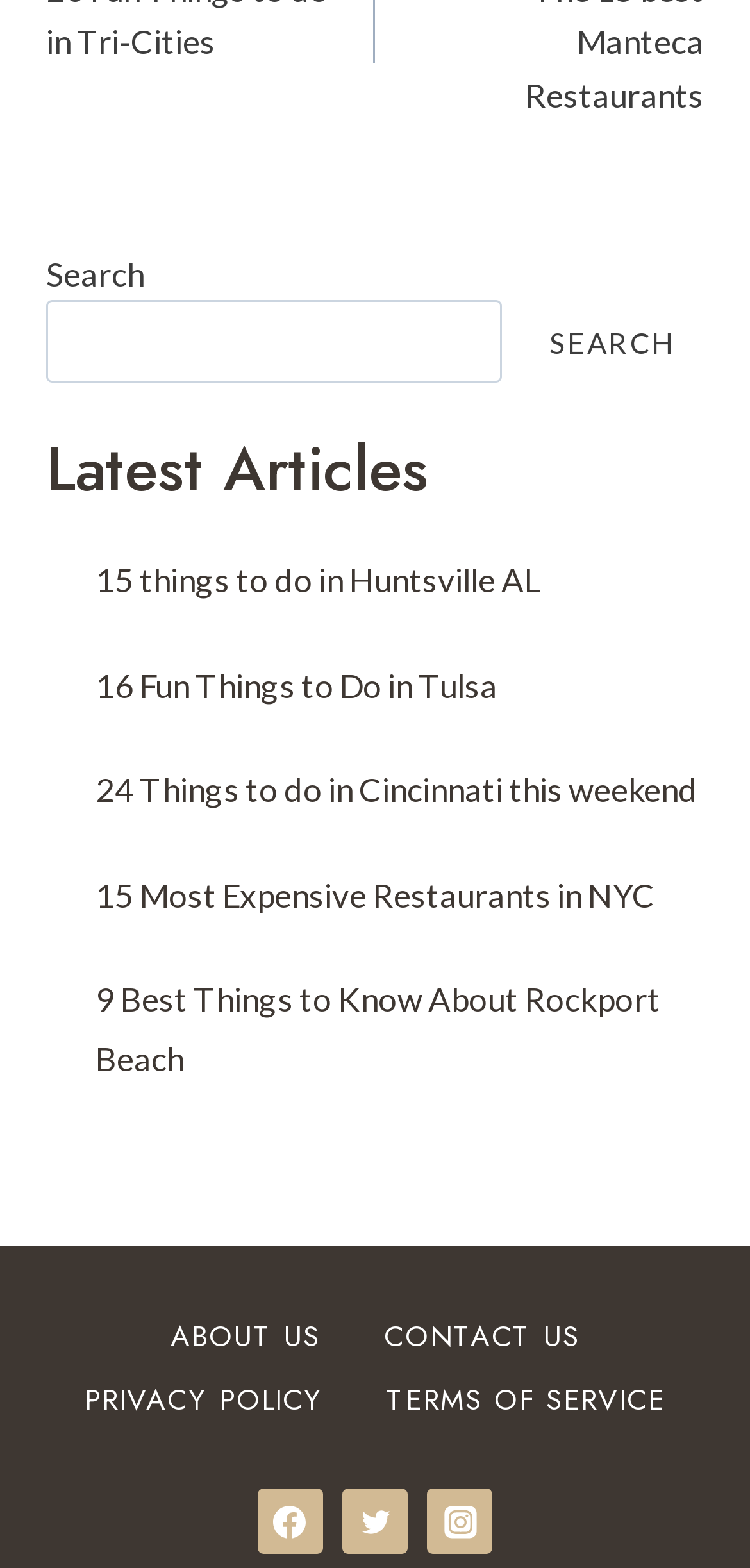Can you identify the bounding box coordinates of the clickable region needed to carry out this instruction: 'search for something'? The coordinates should be four float numbers within the range of 0 to 1, stated as [left, top, right, bottom].

[0.062, 0.192, 0.669, 0.244]